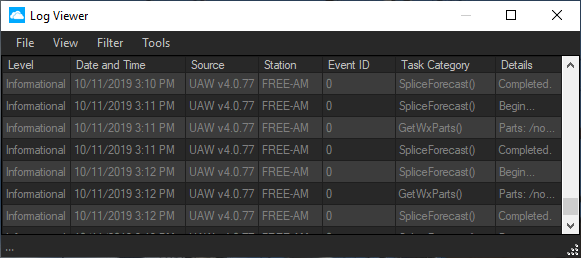What is the name of the associated station?
Based on the image, answer the question with as much detail as possible.

The associated station is FREE-AM, which is displayed in each log entry. This information is vital for identifying the source of the log entries and tracking the tasks performed by the application.